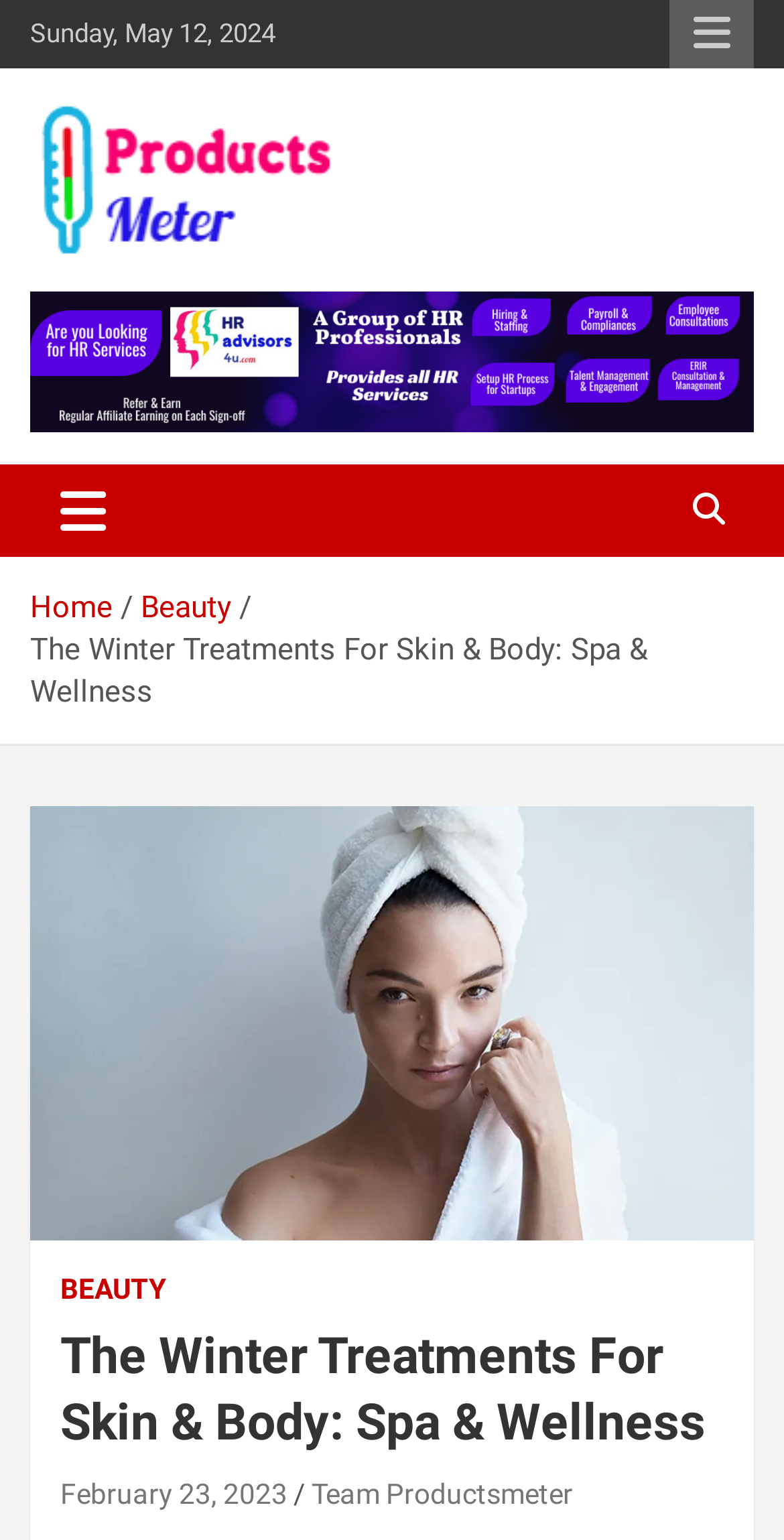Please find and report the bounding box coordinates of the element to click in order to perform the following action: "Click the responsive menu button". The coordinates should be expressed as four float numbers between 0 and 1, in the format [left, top, right, bottom].

[0.854, 0.0, 0.962, 0.044]